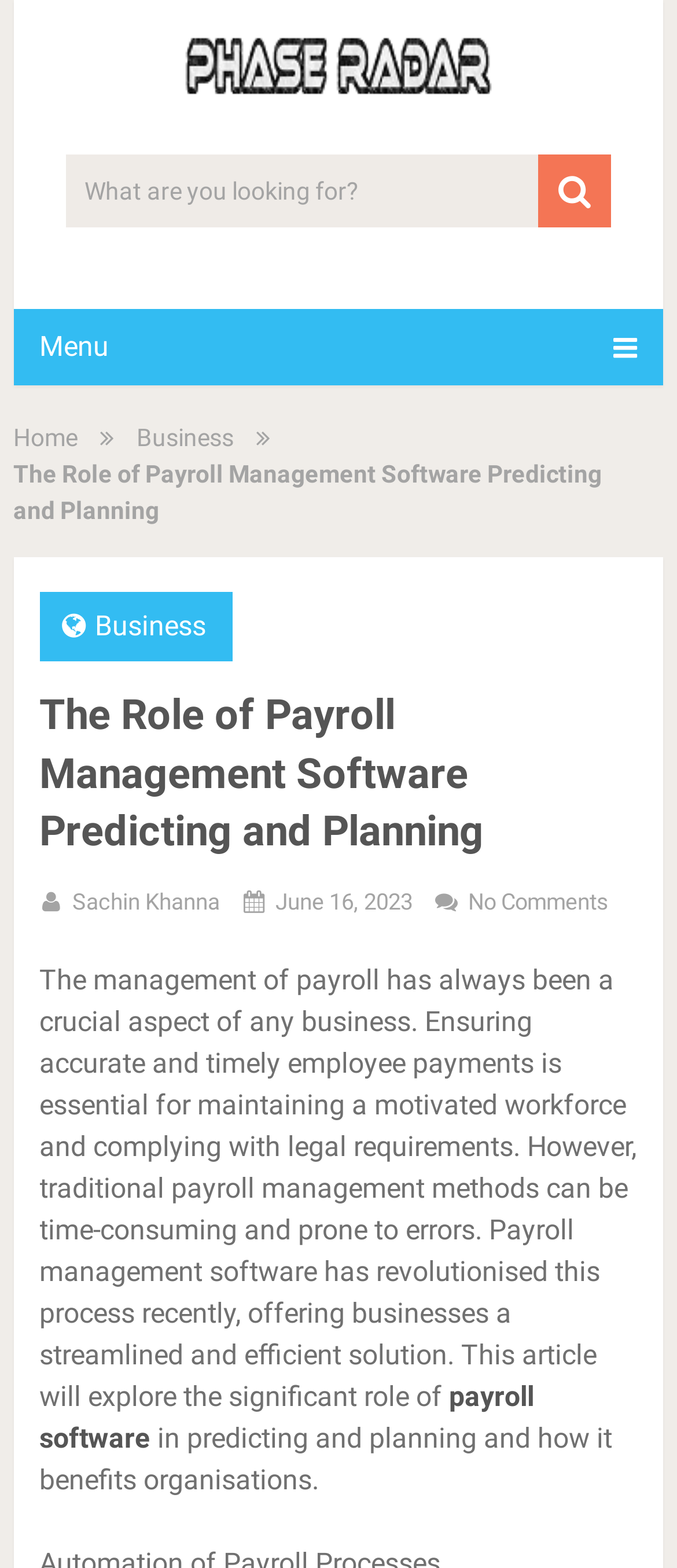Identify the bounding box coordinates of the HTML element based on this description: "No Comments".

[0.692, 0.567, 0.899, 0.583]